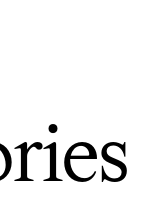Provide your answer in a single word or phrase: 
What is the purpose of the magazine's cover art?

To enrich the reader's experience